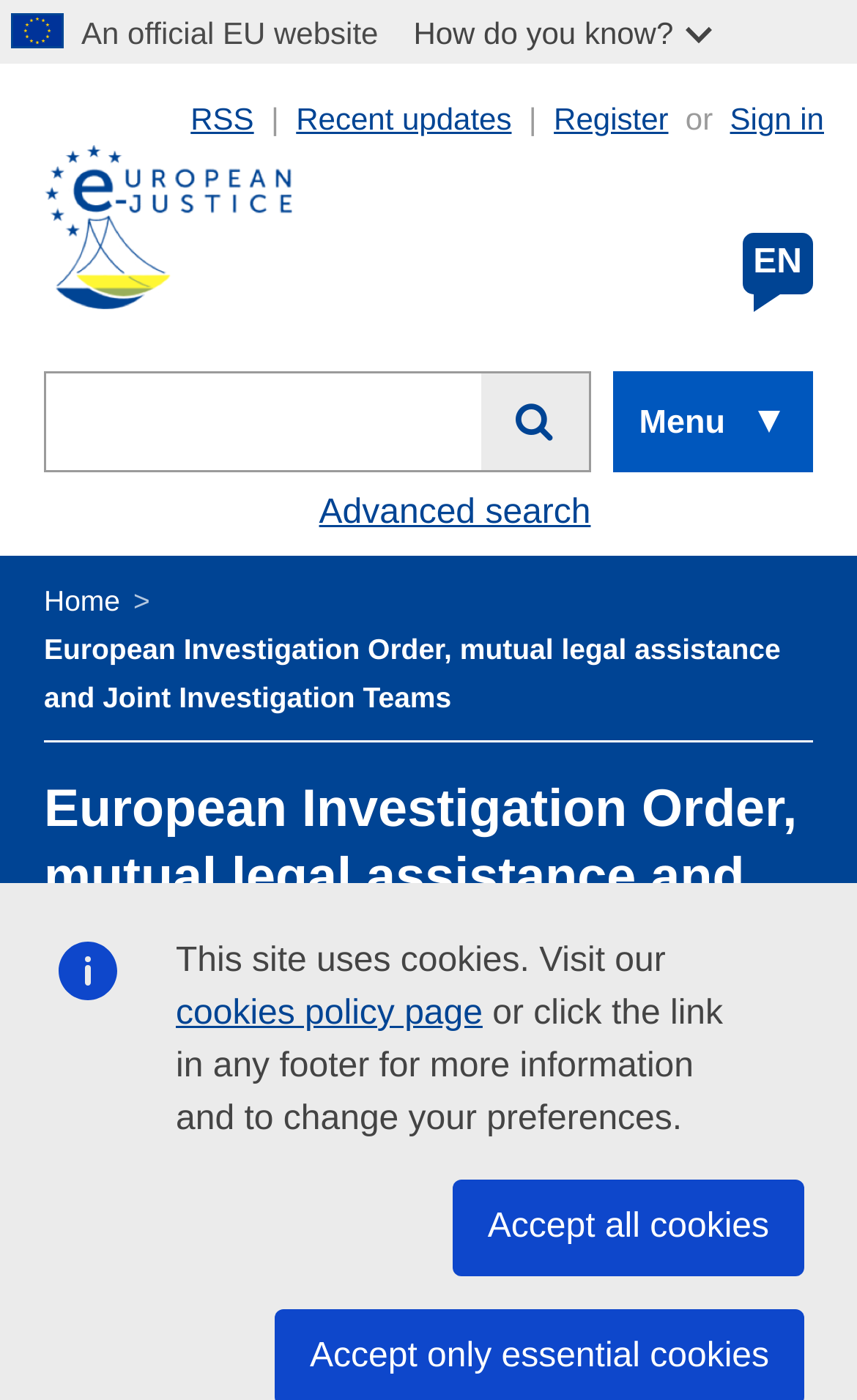Could you provide the bounding box coordinates for the portion of the screen to click to complete this instruction: "Sign in to the portal"?

[0.852, 0.072, 0.962, 0.097]